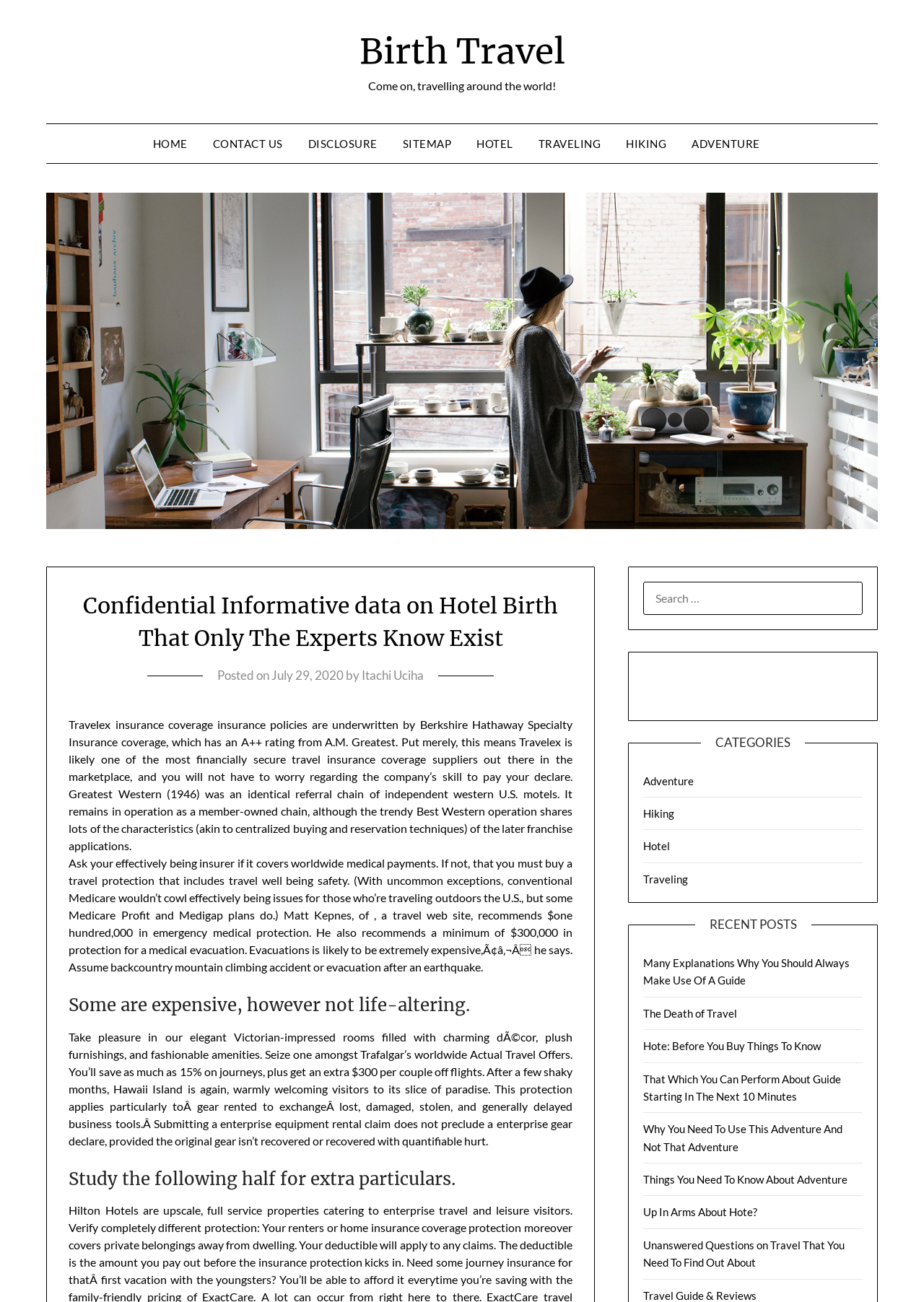What is the discount on trips offered by Trafalgar?
Provide a concise answer using a single word or phrase based on the image.

up to 15%